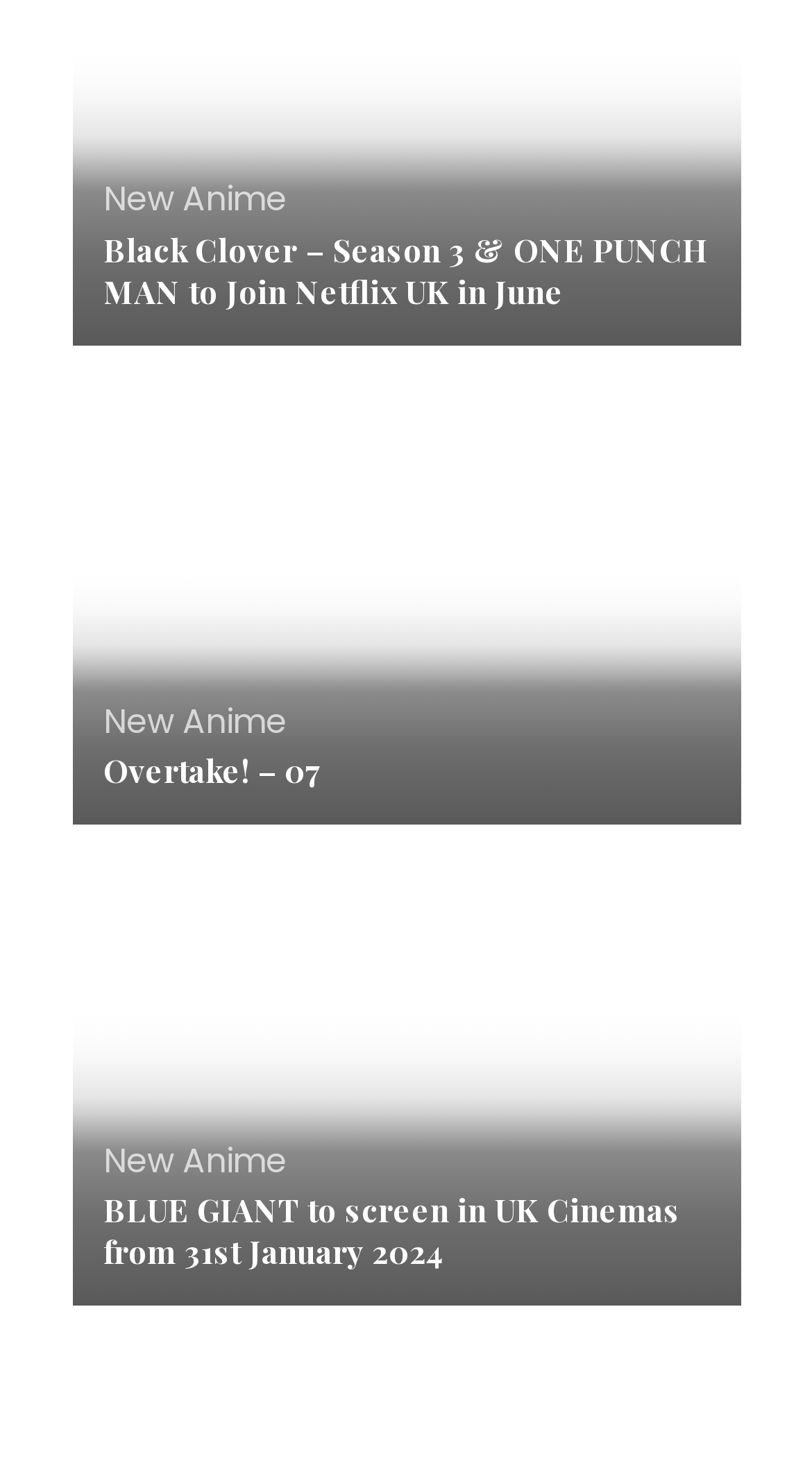Provide your answer in one word or a succinct phrase for the question: 
How many links are there on the page?

7